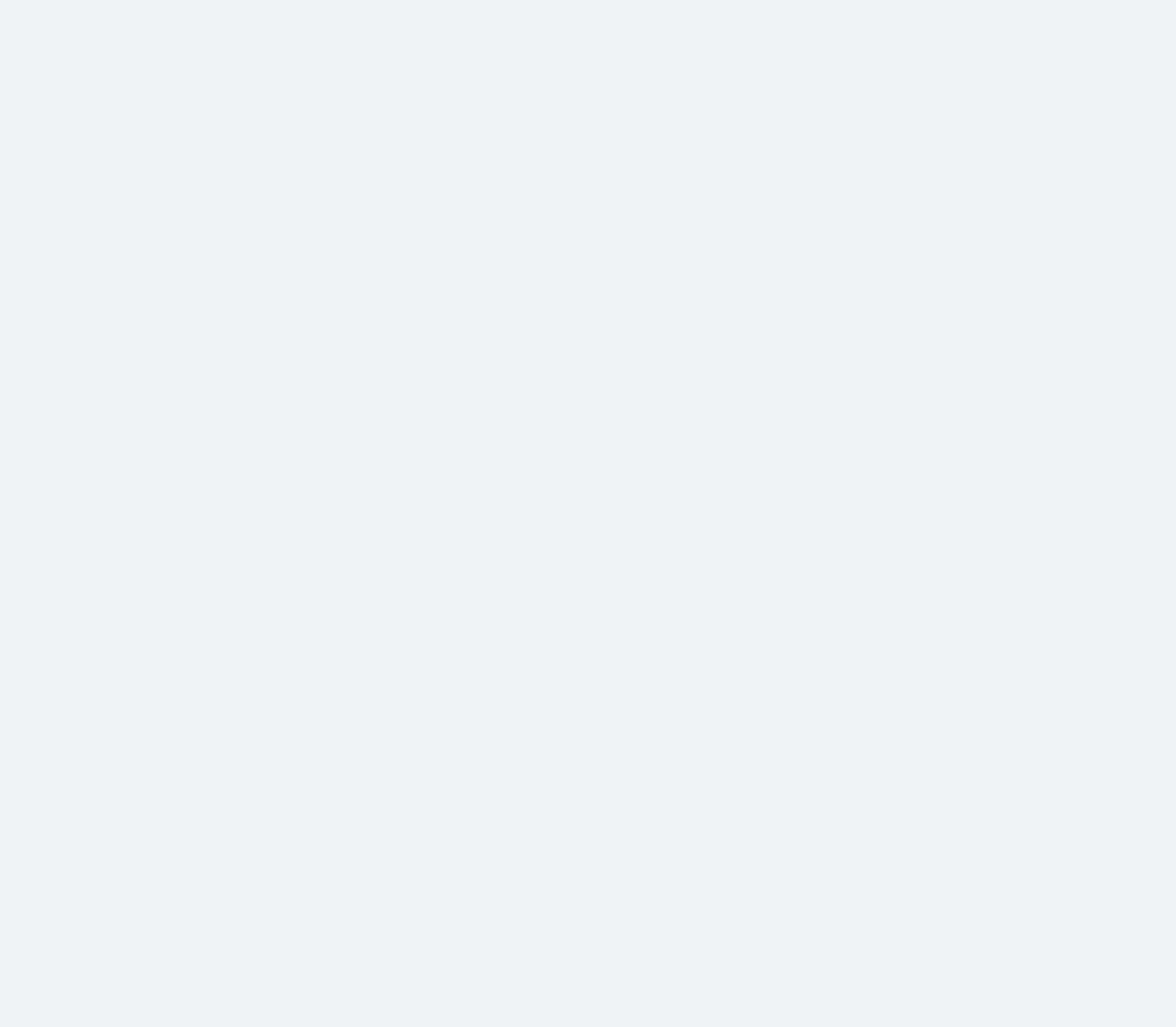What is the theme of the images on the webpage?
Please provide a comprehensive answer to the question based on the webpage screenshot.

The images on the webpage appear to be related to heart health, with some showing heart-shaped icons or graphics, and others depicting people engaging in healthy activities.